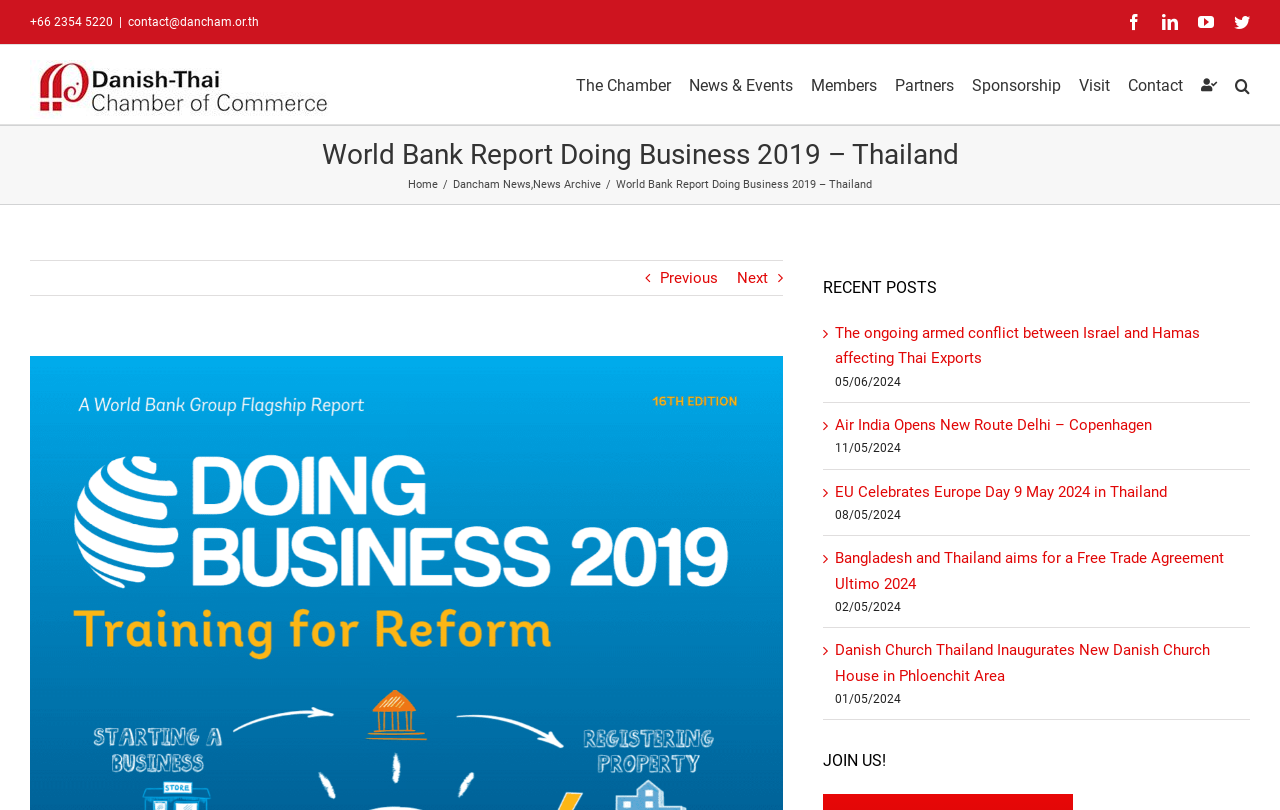Please identify the bounding box coordinates of the element on the webpage that should be clicked to follow this instruction: "Read the World Bank Report Doing Business 2019 – Thailand". The bounding box coordinates should be given as four float numbers between 0 and 1, formatted as [left, top, right, bottom].

[0.481, 0.22, 0.681, 0.236]